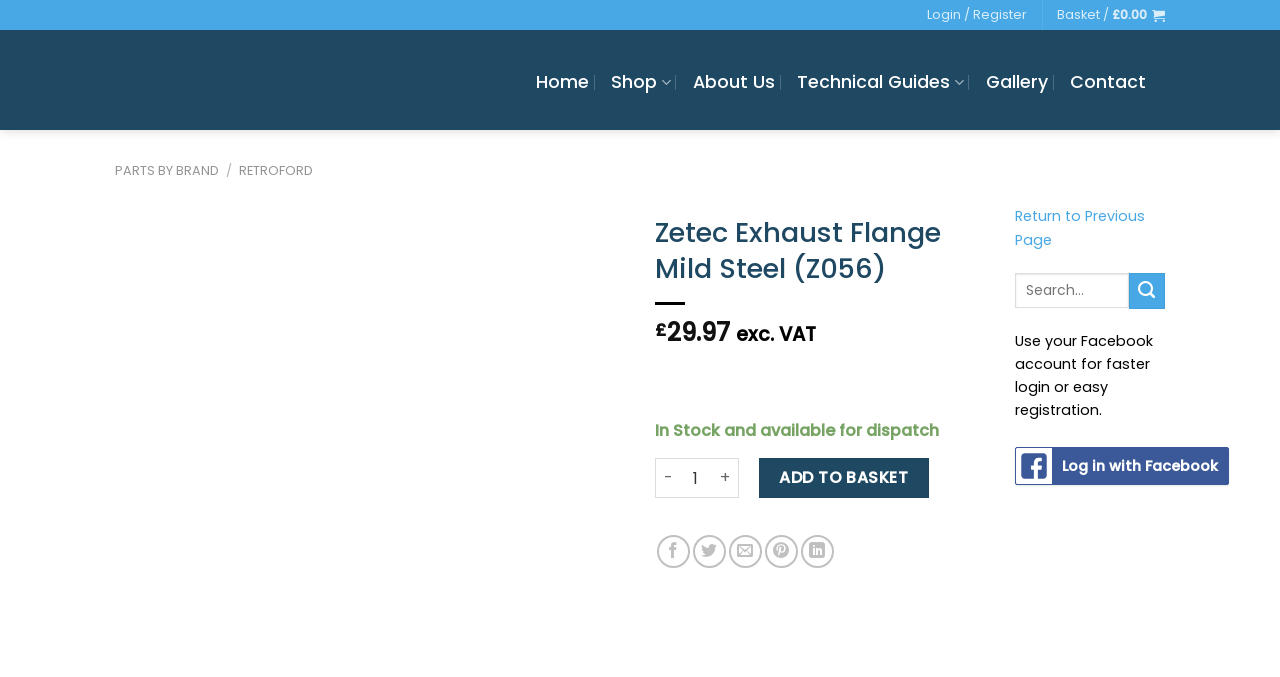Determine the main headline of the webpage and provide its text.

Zetec Exhaust Flange Mild Steel (Z056)